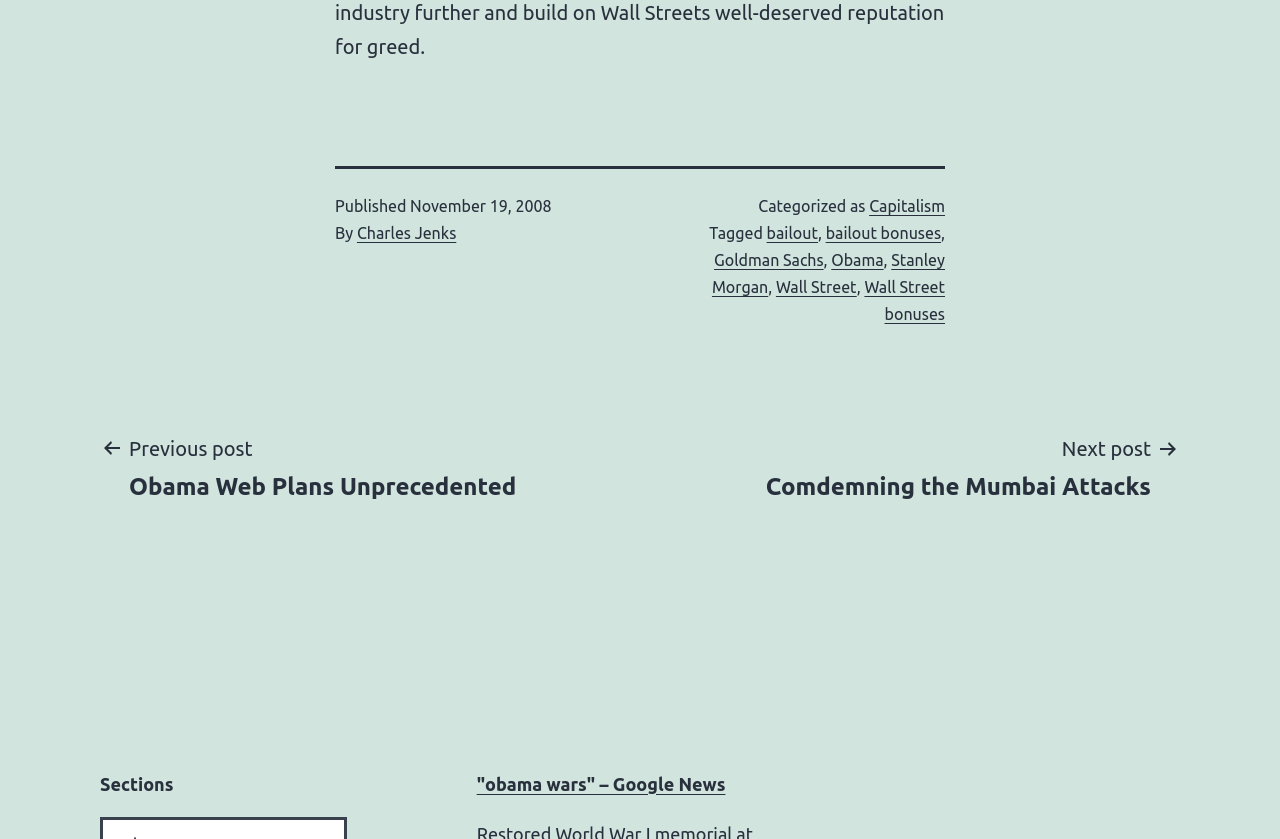What is the previous post about?
Please give a detailed and elaborate answer to the question based on the image.

I found the title of the previous post by looking at the post navigation section, where it says 'Previous post Obama Web Plans Unprecedented'.